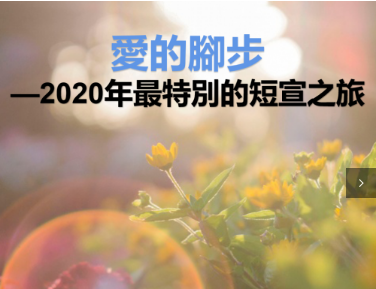Explain the image thoroughly, mentioning every notable detail.

The image features a vibrant and colorful floral scene, likely capturing a serene outdoor moment. Above the flowers, bold blue text reads "爱的脚步," which translates to "Footsteps of Love," accompanied by a subtitle in a dark font stating "2020年最特别的短宣之旅," meaning "The Most Special Mission Trip of 2020." This layout suggests a theme of compassion and purpose, possibly highlighting a significant mission or outreach event that took place in 2020. Soft sunlight filters through the lush greenery, adding a warm glow to the image, enhancing its inviting and hopeful atmosphere. This visual encapsulates a heartfelt message, inviting viewers to reflect on love and community service during the specified year.